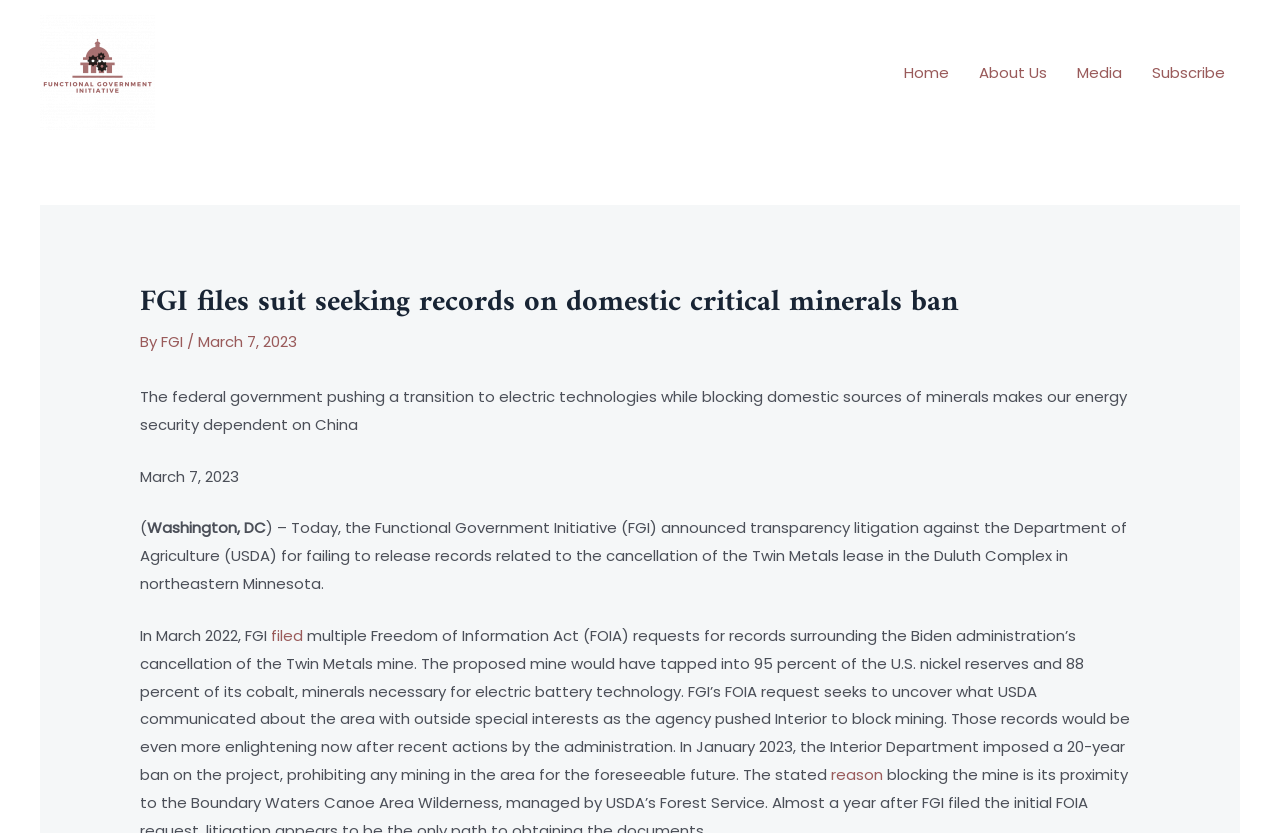Refer to the screenshot and give an in-depth answer to this question: What percentage of the U.S. nickel reserves would the proposed mine have tapped into?

The question asks for the percentage of the U.S. nickel reserves that the proposed mine would have tapped into. From the webpage, we can see that the static text 'The proposed mine would have tapped into 95 percent of the U.S. nickel reserves and 88 percent of its cobalt...' which indicates that the answer is 95 percent.